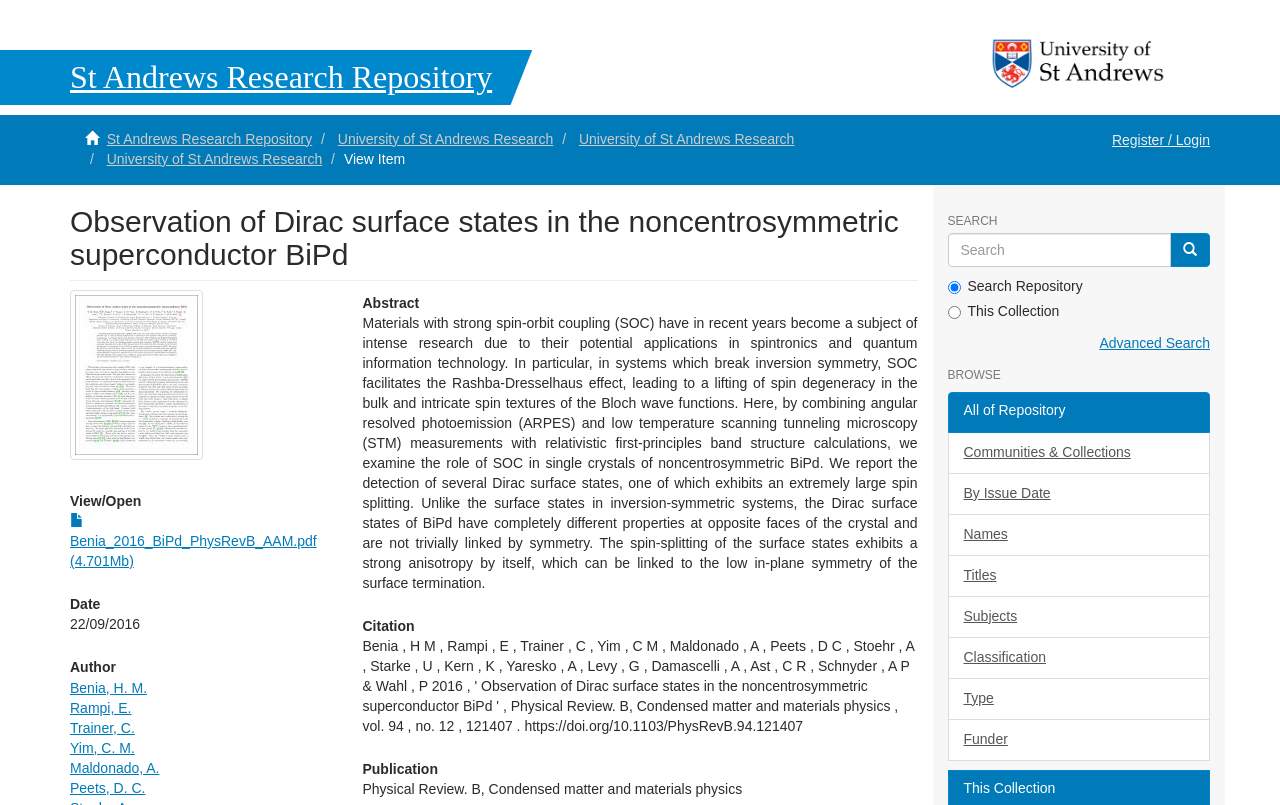Please locate the UI element described by "St Andrews Research Repository" and provide its bounding box coordinates.

[0.083, 0.162, 0.244, 0.182]